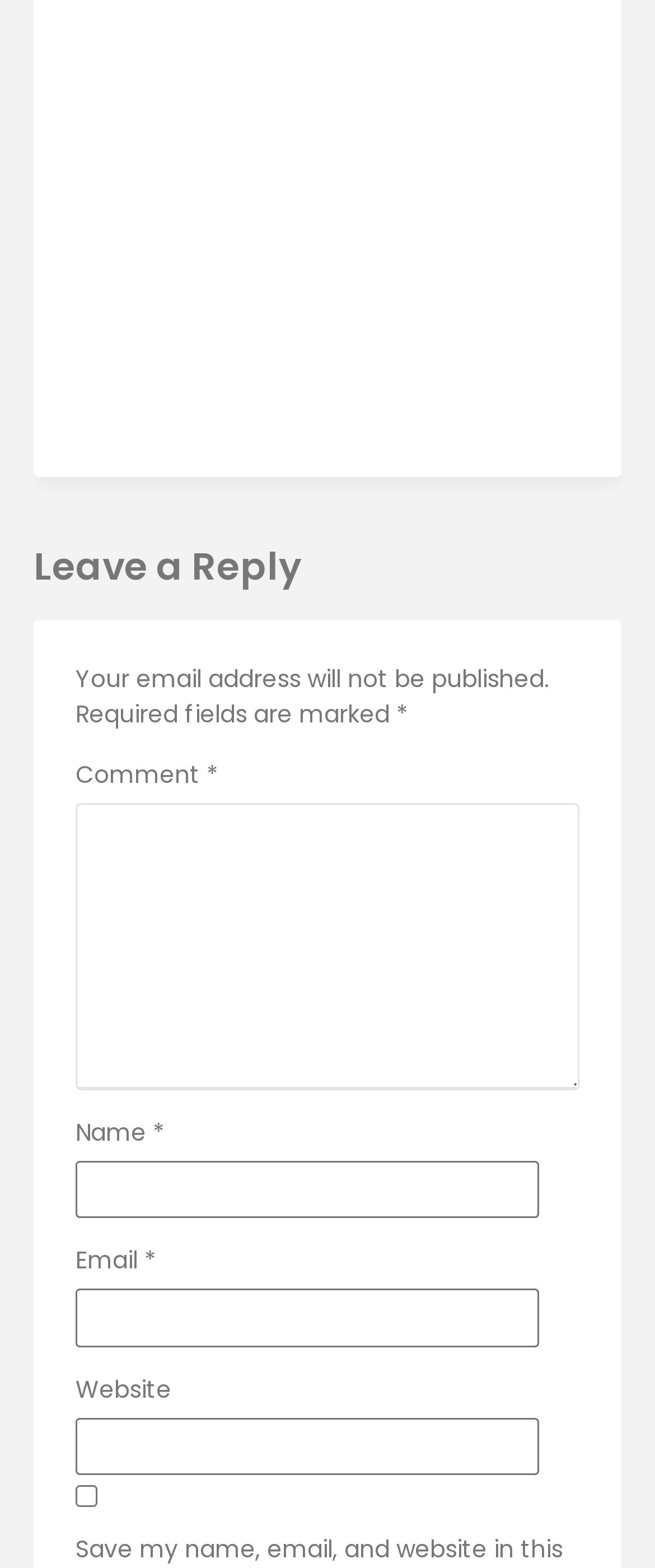Identify the bounding box for the UI element specified in this description: "parent_node: Email * aria-describedby="email-notes" name="email"". The coordinates must be four float numbers between 0 and 1, formatted as [left, top, right, bottom].

[0.115, 0.822, 0.823, 0.859]